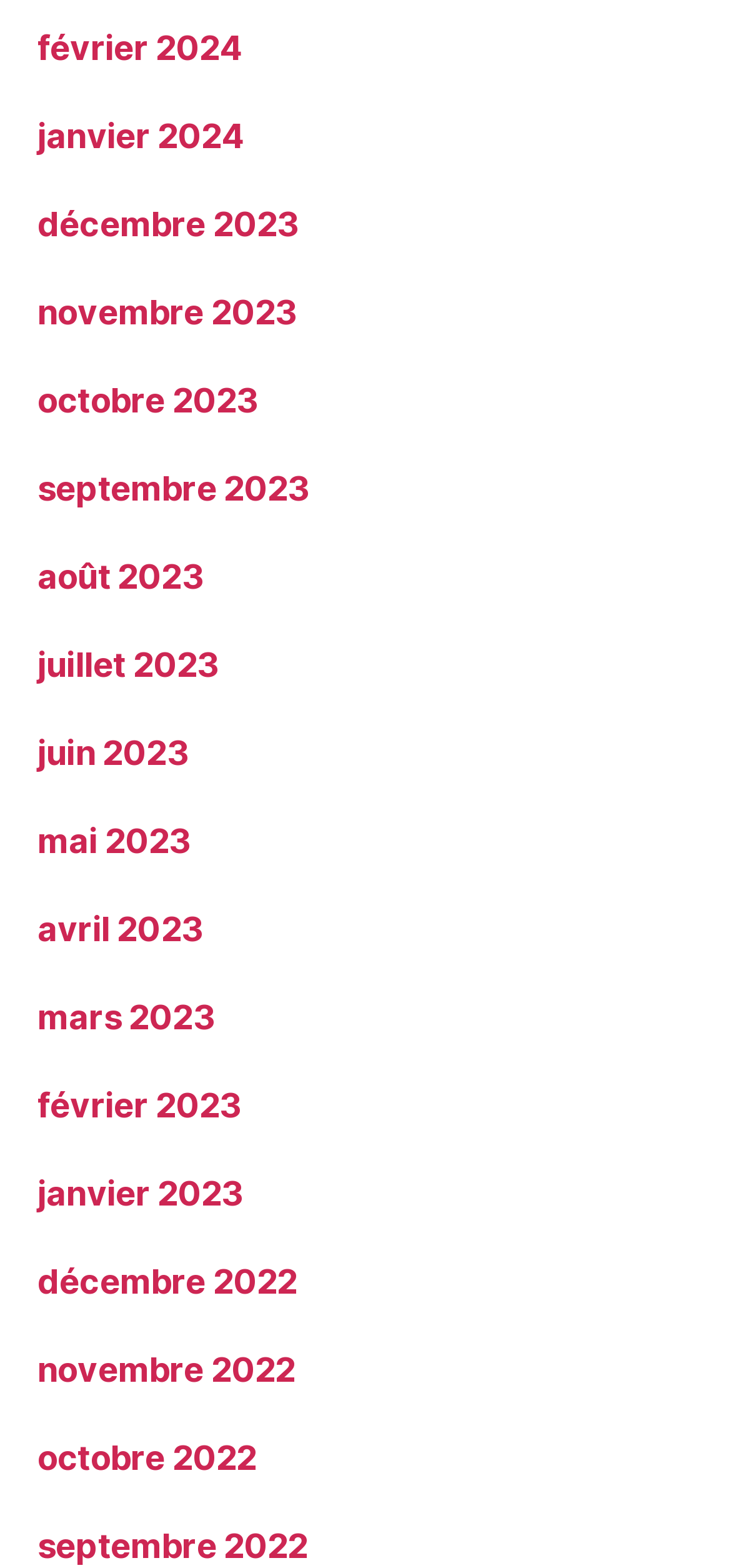Locate the bounding box coordinates of the clickable region necessary to complete the following instruction: "check november 2023". Provide the coordinates in the format of four float numbers between 0 and 1, i.e., [left, top, right, bottom].

[0.051, 0.187, 0.406, 0.212]